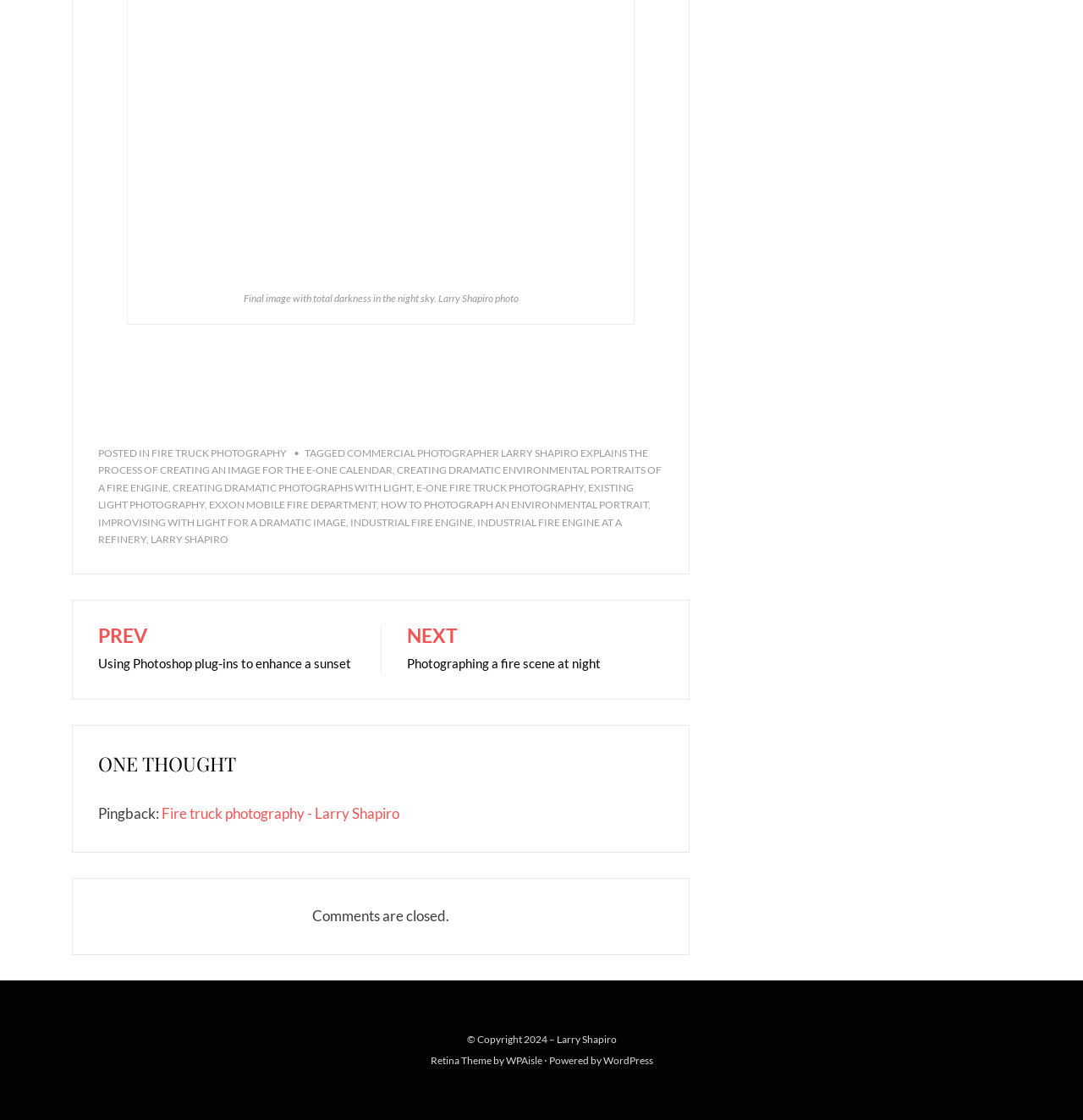Provide the bounding box coordinates of the UI element this sentence describes: "creating dramatic photographs with light".

[0.159, 0.43, 0.38, 0.441]